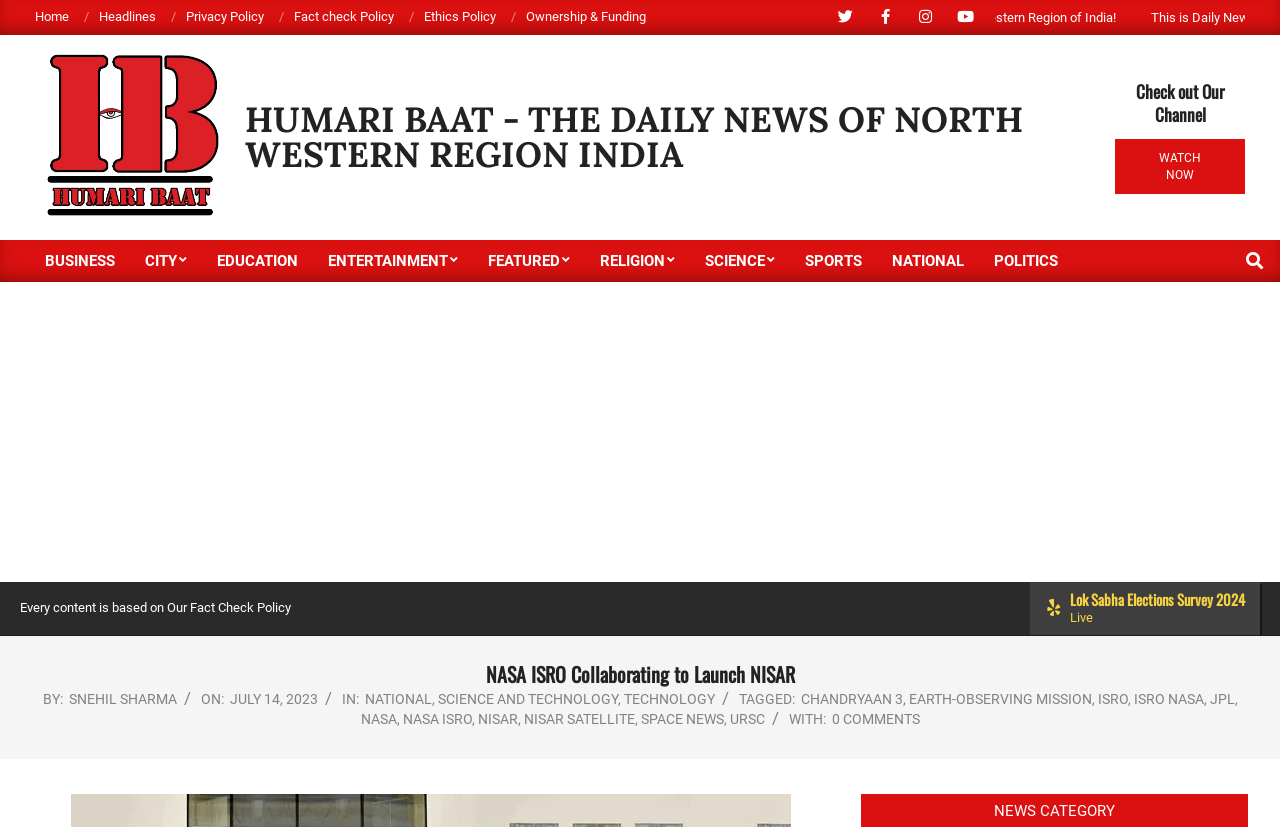Can you pinpoint the bounding box coordinates for the clickable element required for this instruction: "Check out the Lok Sabha Elections Survey 2024"? The coordinates should be four float numbers between 0 and 1, i.e., [left, top, right, bottom].

[0.836, 0.713, 0.973, 0.737]